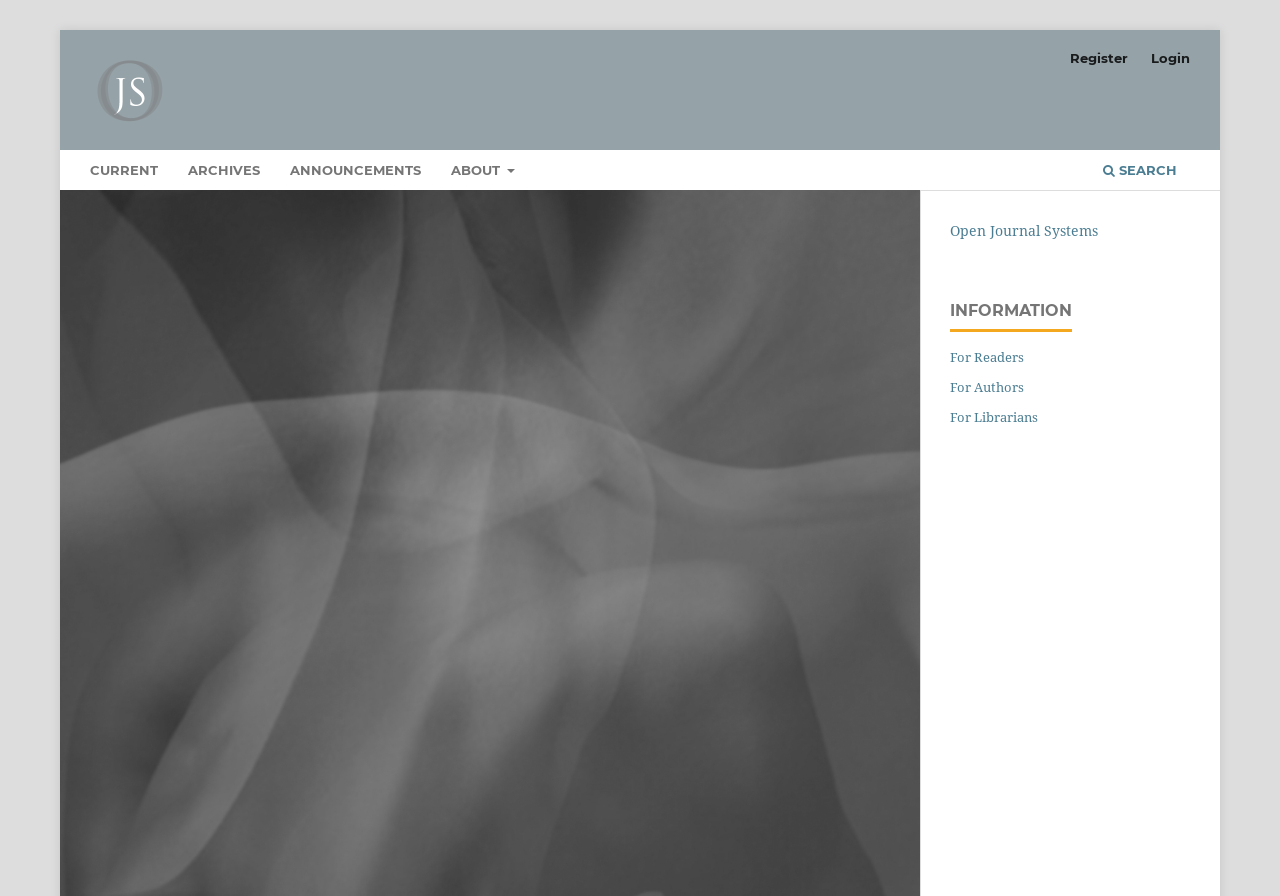Predict the bounding box coordinates of the area that should be clicked to accomplish the following instruction: "view archives". The bounding box coordinates should consist of four float numbers between 0 and 1, i.e., [left, top, right, bottom].

[0.142, 0.173, 0.208, 0.212]